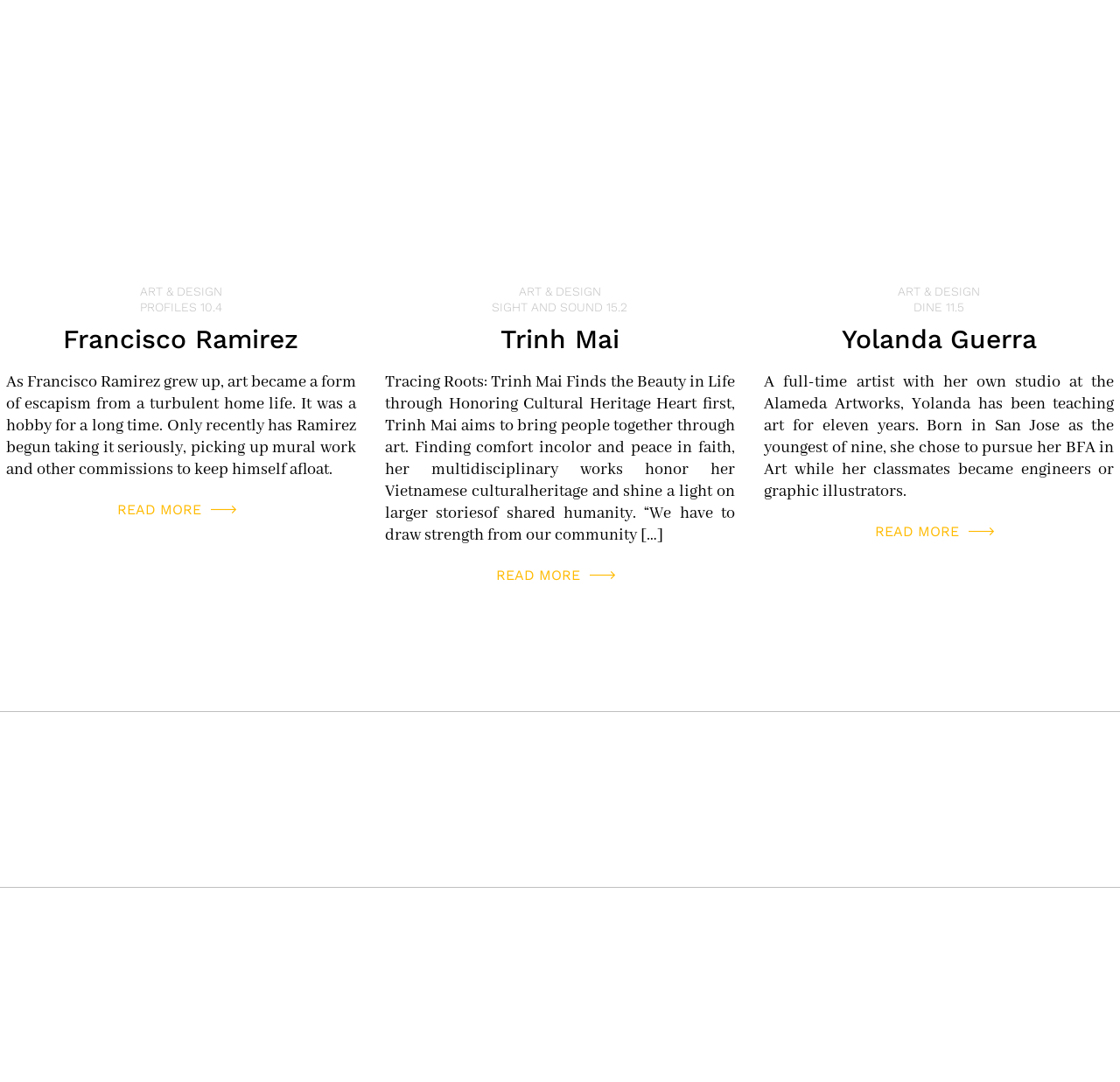Answer the question below in one word or phrase:
Who is the founder of Liquid Agency?

Scott